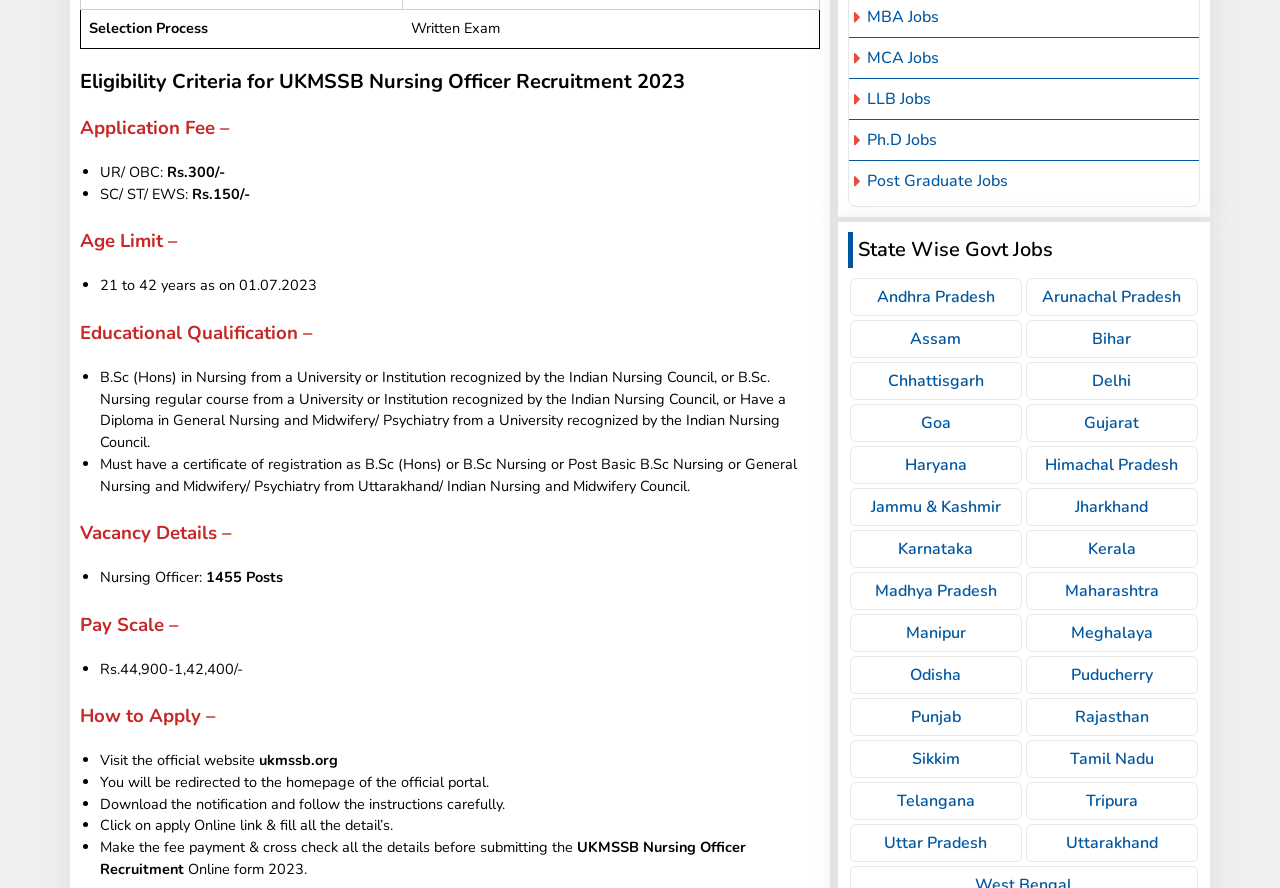Identify the bounding box coordinates of the region I need to click to complete this instruction: "Click on the 'MBA Jobs' link".

[0.663, 0.006, 0.734, 0.033]